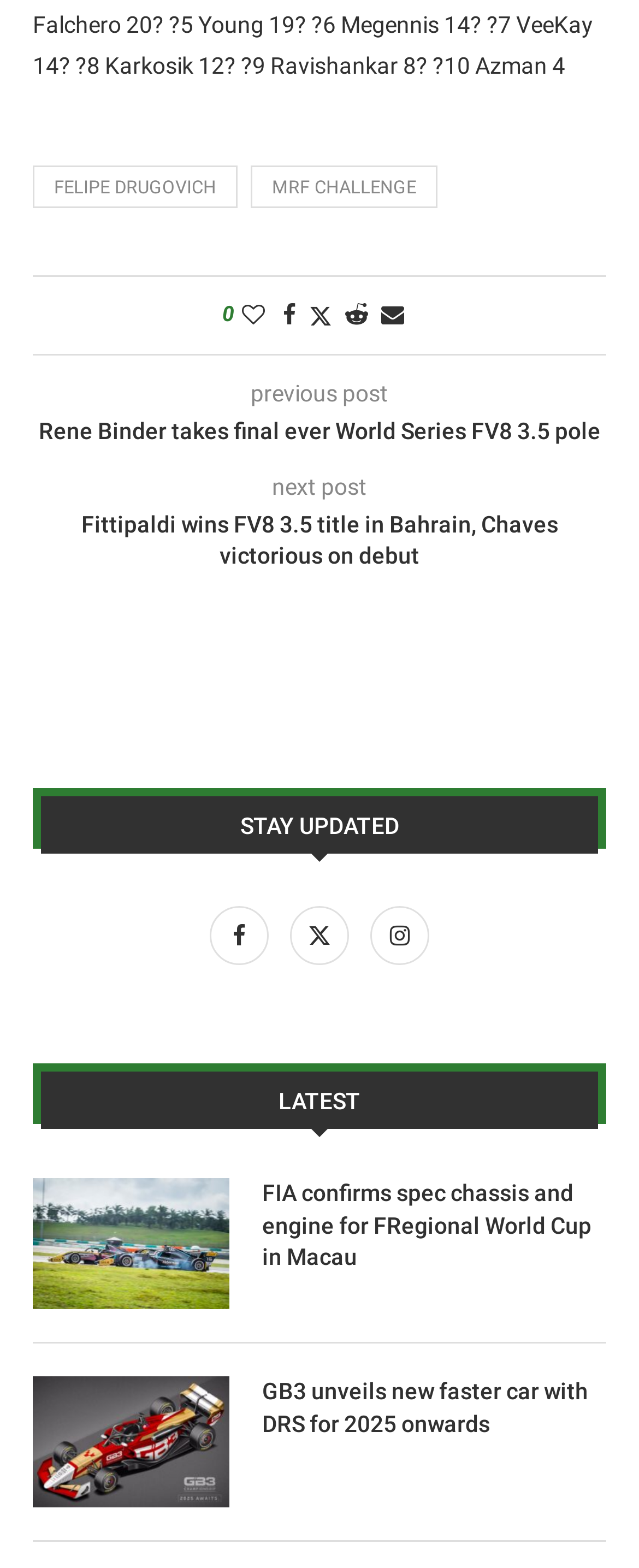What is the topic of the article below the 'STAY UPDATED' heading?
Look at the image and answer with only one word or phrase.

FRegional World Cup in Macau